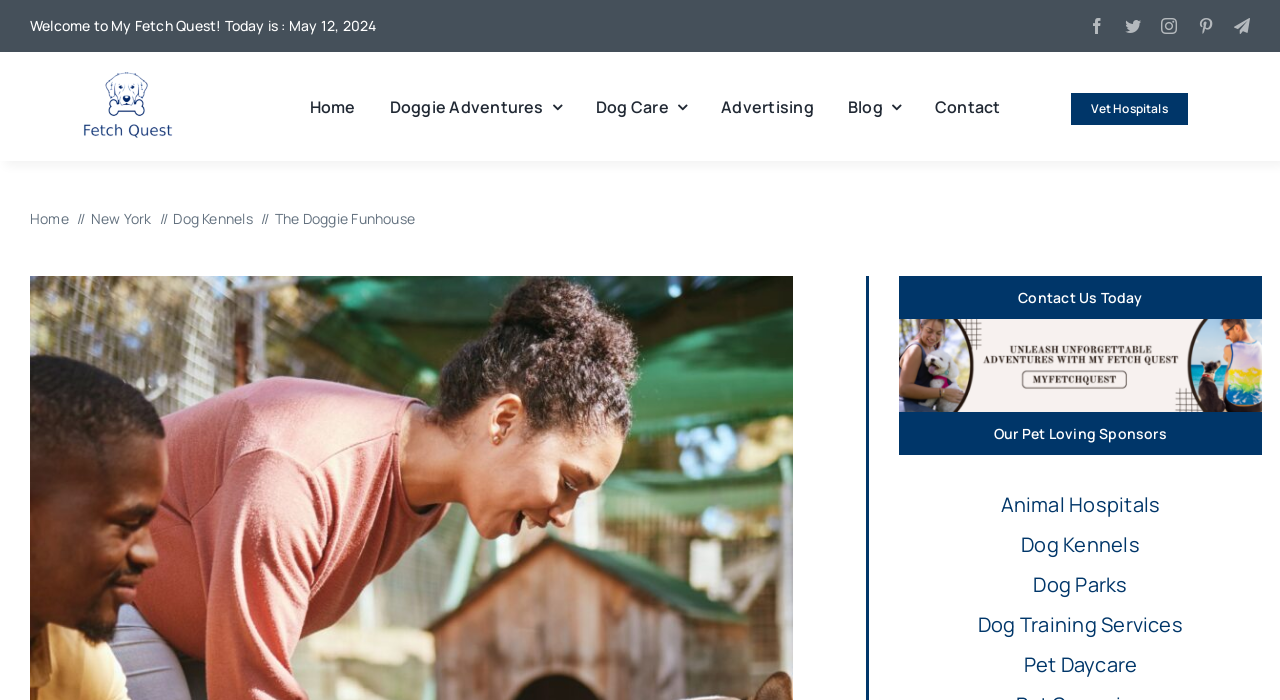Could you locate the bounding box coordinates for the section that should be clicked to accomplish this task: "Learn about Pet Daycare".

[0.8, 0.931, 0.888, 0.969]